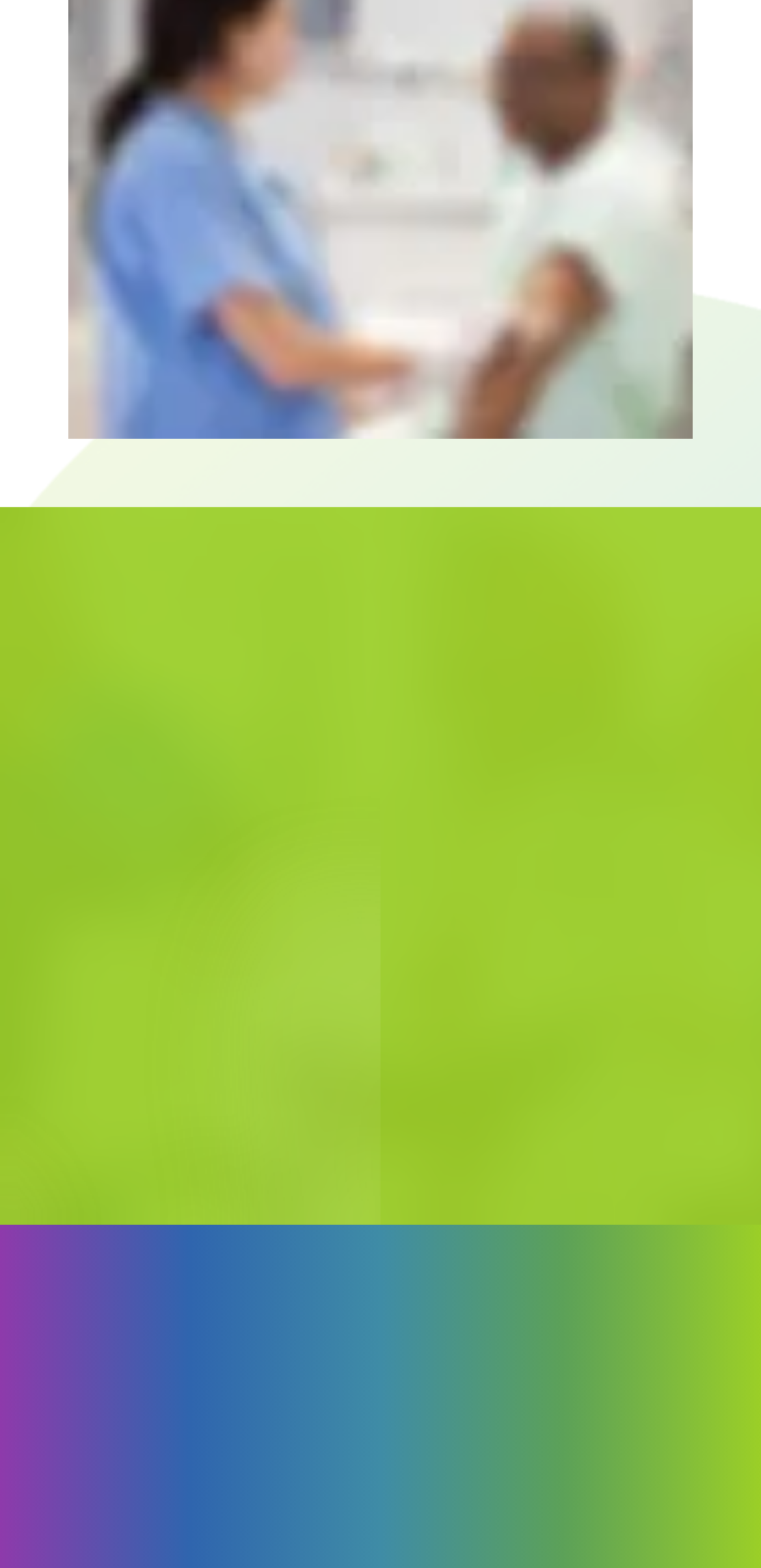Given the content of the image, can you provide a detailed answer to the question?
What is the purpose of the button on the webpage?

The purpose of the button on the webpage is to 'Contact us' as indicated by the text on the button element.